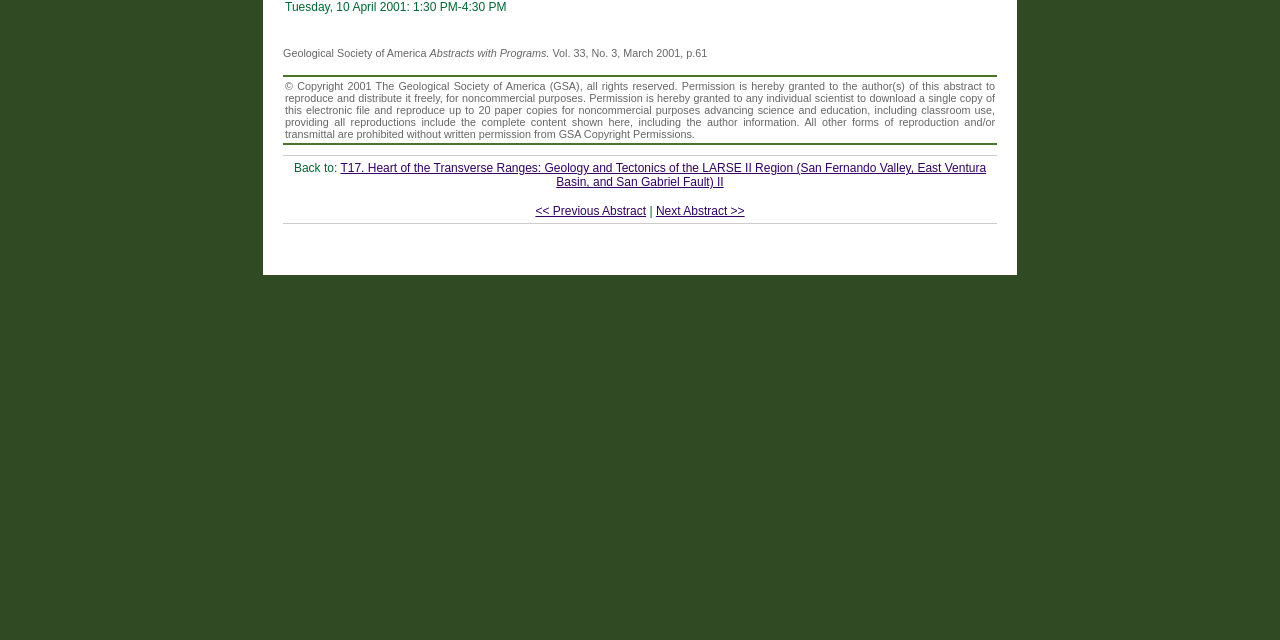Locate and provide the bounding box coordinates for the HTML element that matches this description: "@Wisdom".

None